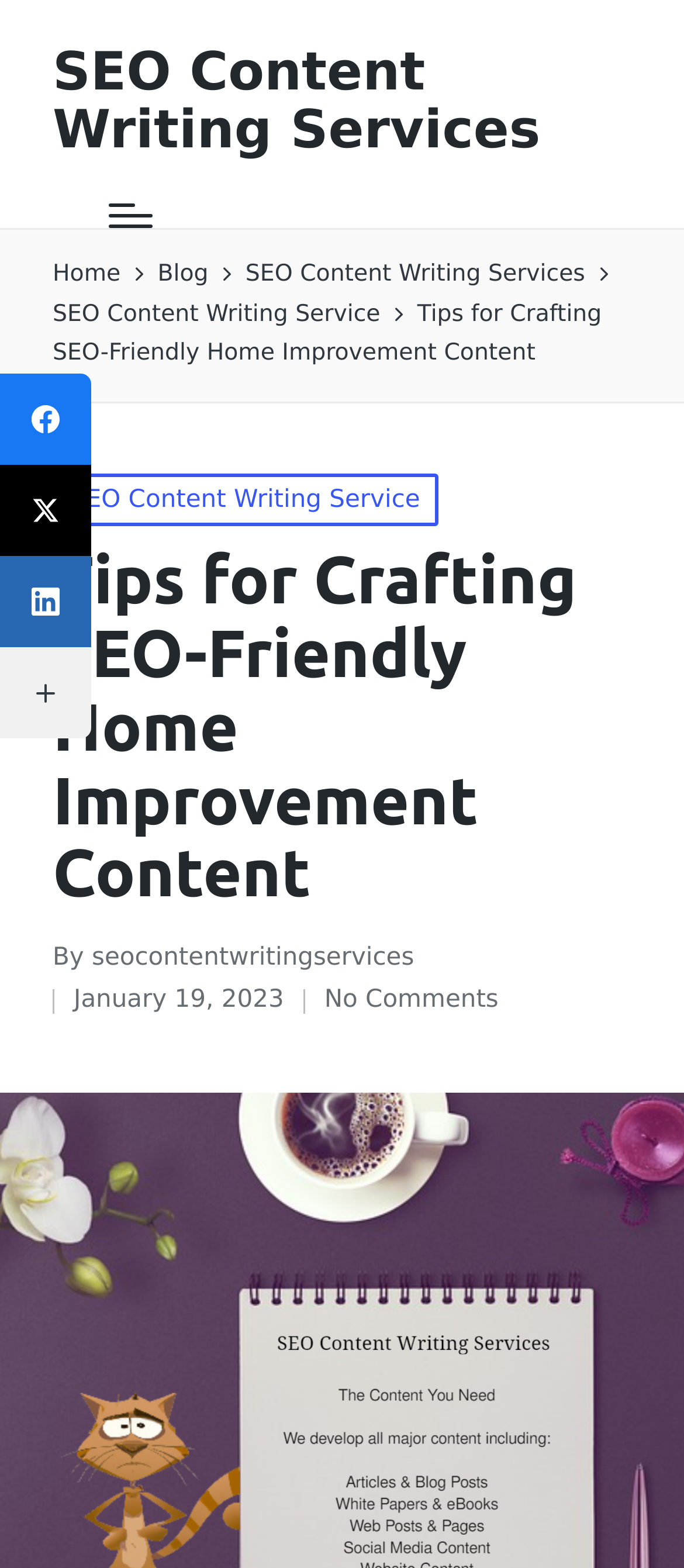Please give the bounding box coordinates of the area that should be clicked to fulfill the following instruction: "Visit the 'Facebook' page". The coordinates should be in the format of four float numbers from 0 to 1, i.e., [left, top, right, bottom].

[0.0, 0.238, 0.133, 0.296]